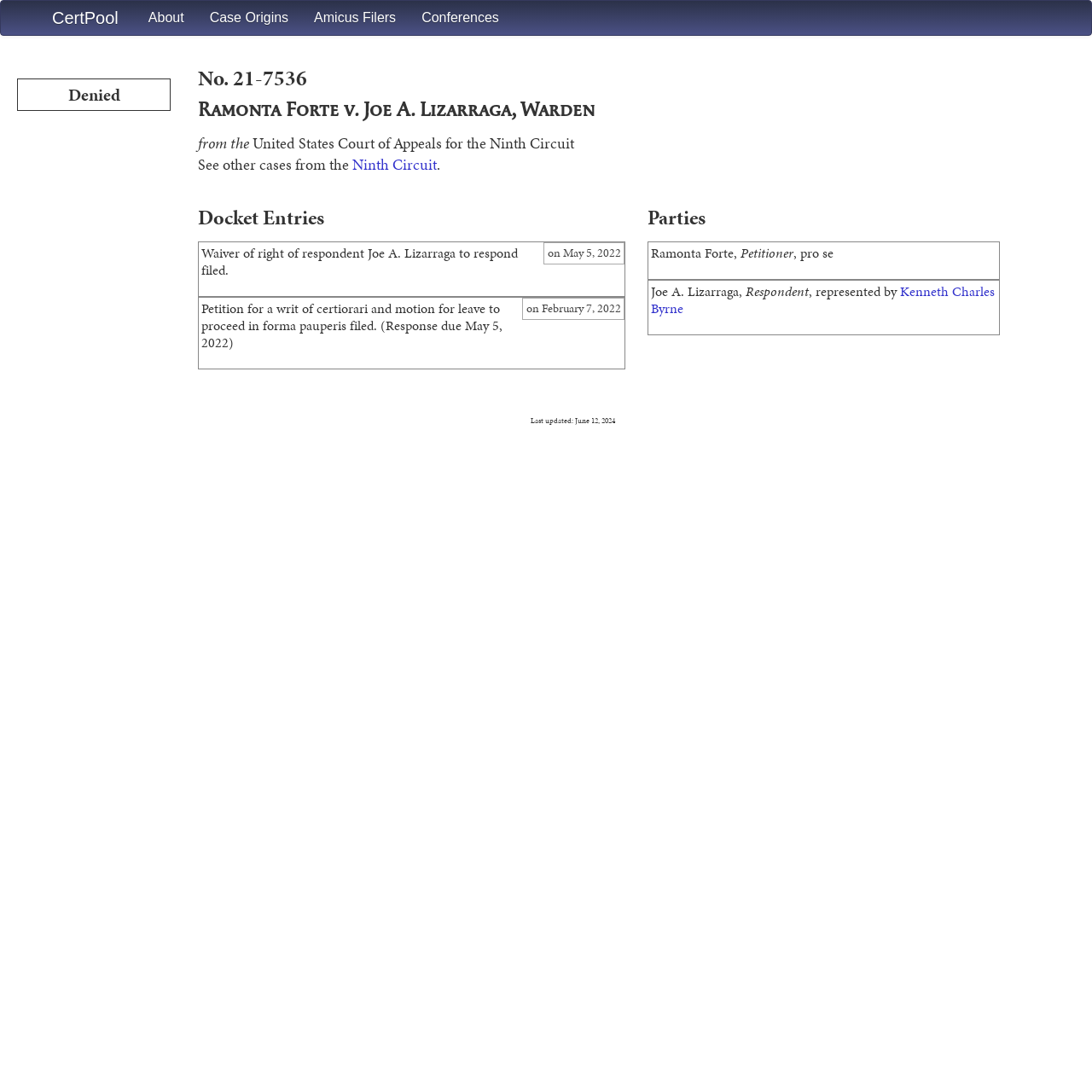Respond concisely with one word or phrase to the following query:
What is the case number?

21-7536